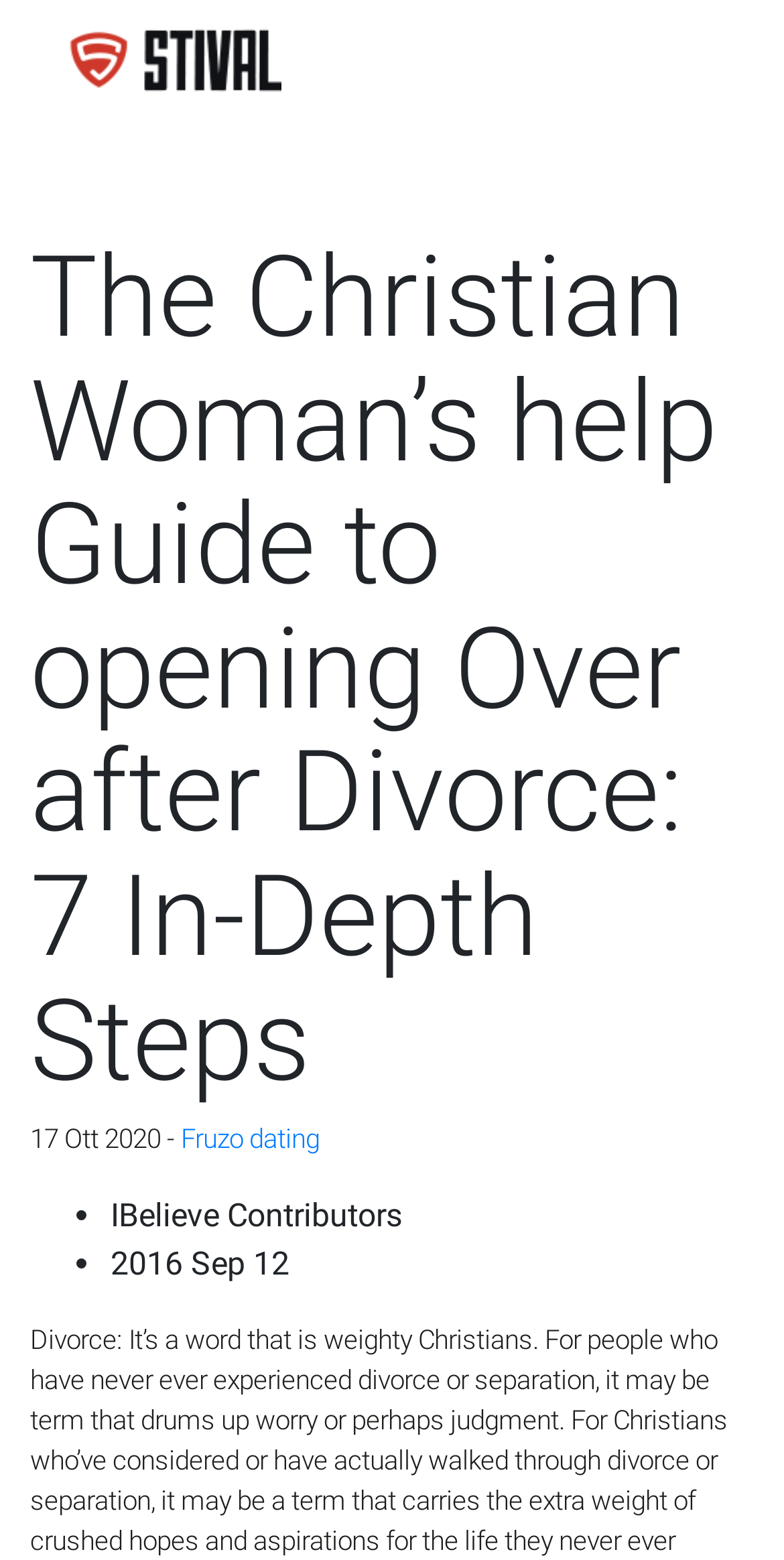How many list markers are there?
Based on the screenshot, answer the question with a single word or phrase.

2